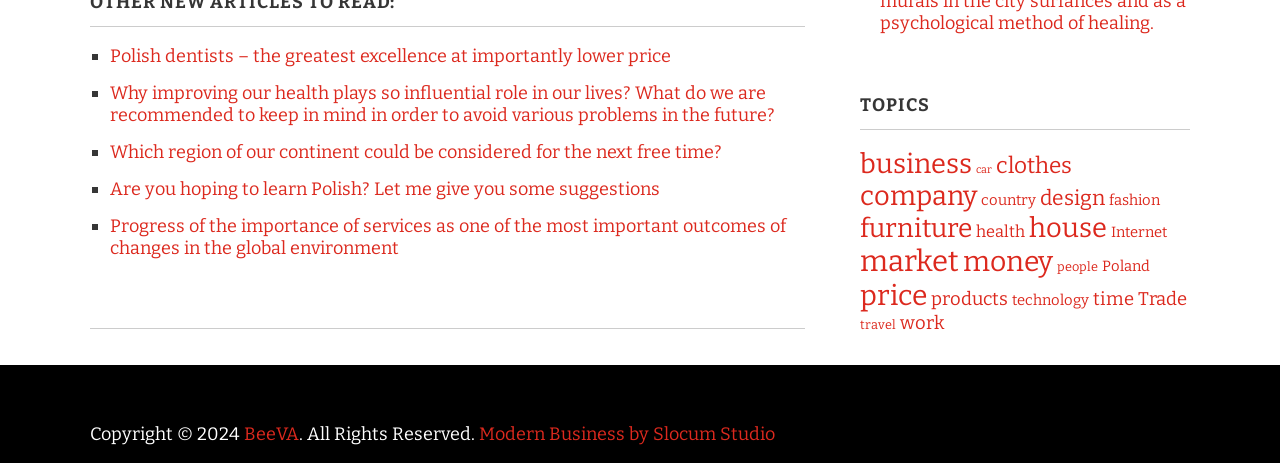Please respond in a single word or phrase: 
What is the name of the studio that designed the website?

Slocum Studio